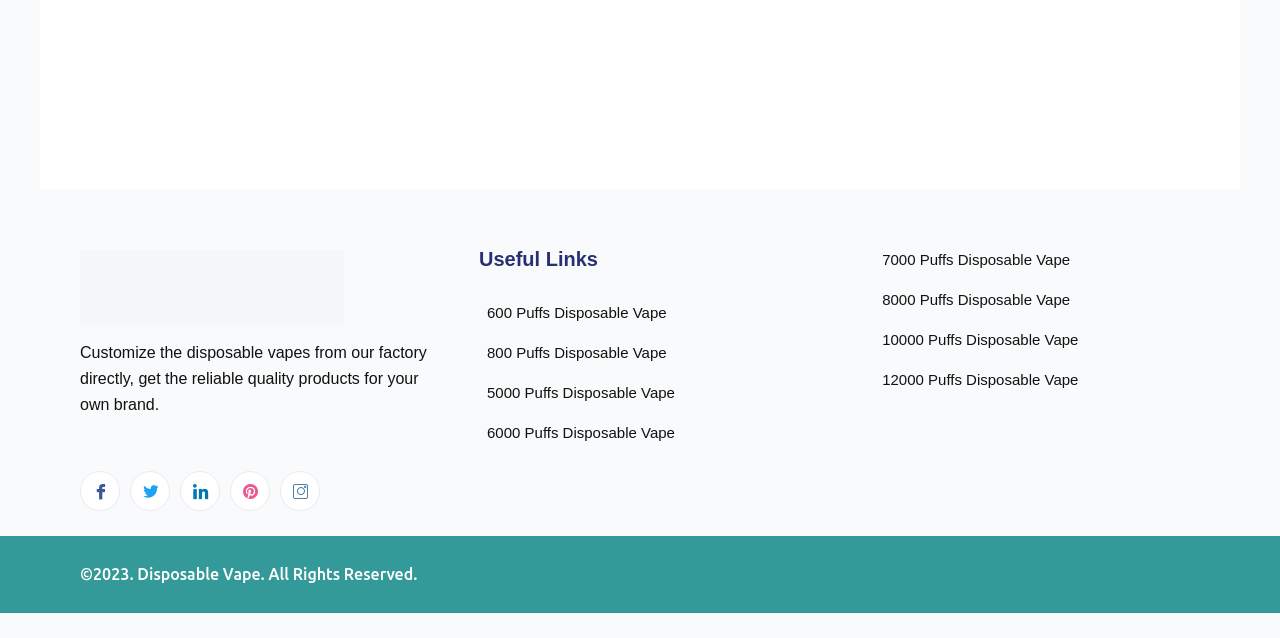Specify the bounding box coordinates of the region I need to click to perform the following instruction: "learn about 600 Puffs Disposable Vape". The coordinates must be four float numbers in the range of 0 to 1, i.e., [left, top, right, bottom].

[0.374, 0.465, 0.521, 0.528]